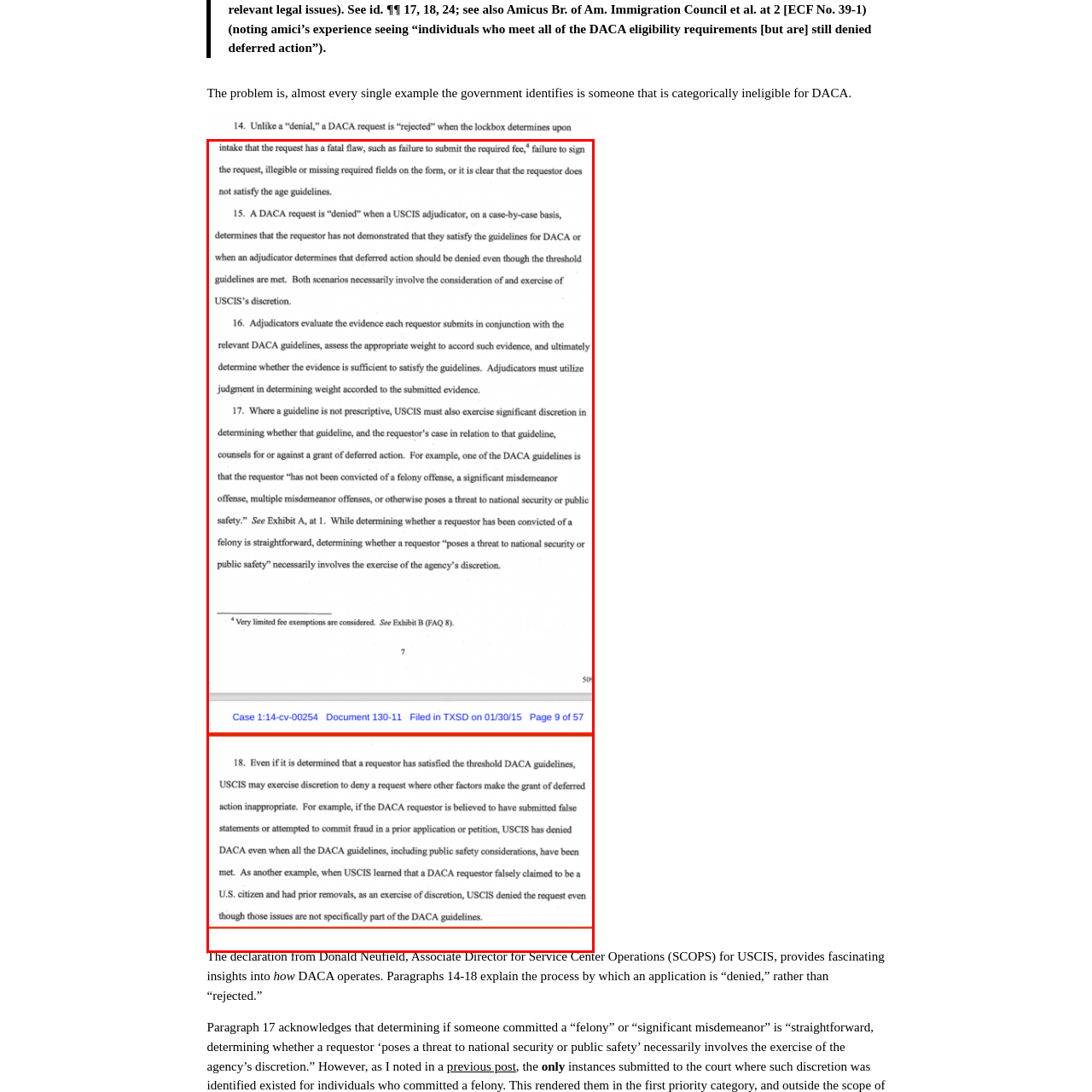How are DACA requests evaluated? Study the image bordered by the red bounding box and answer briefly using a single word or a phrase.

On a case-by-case basis